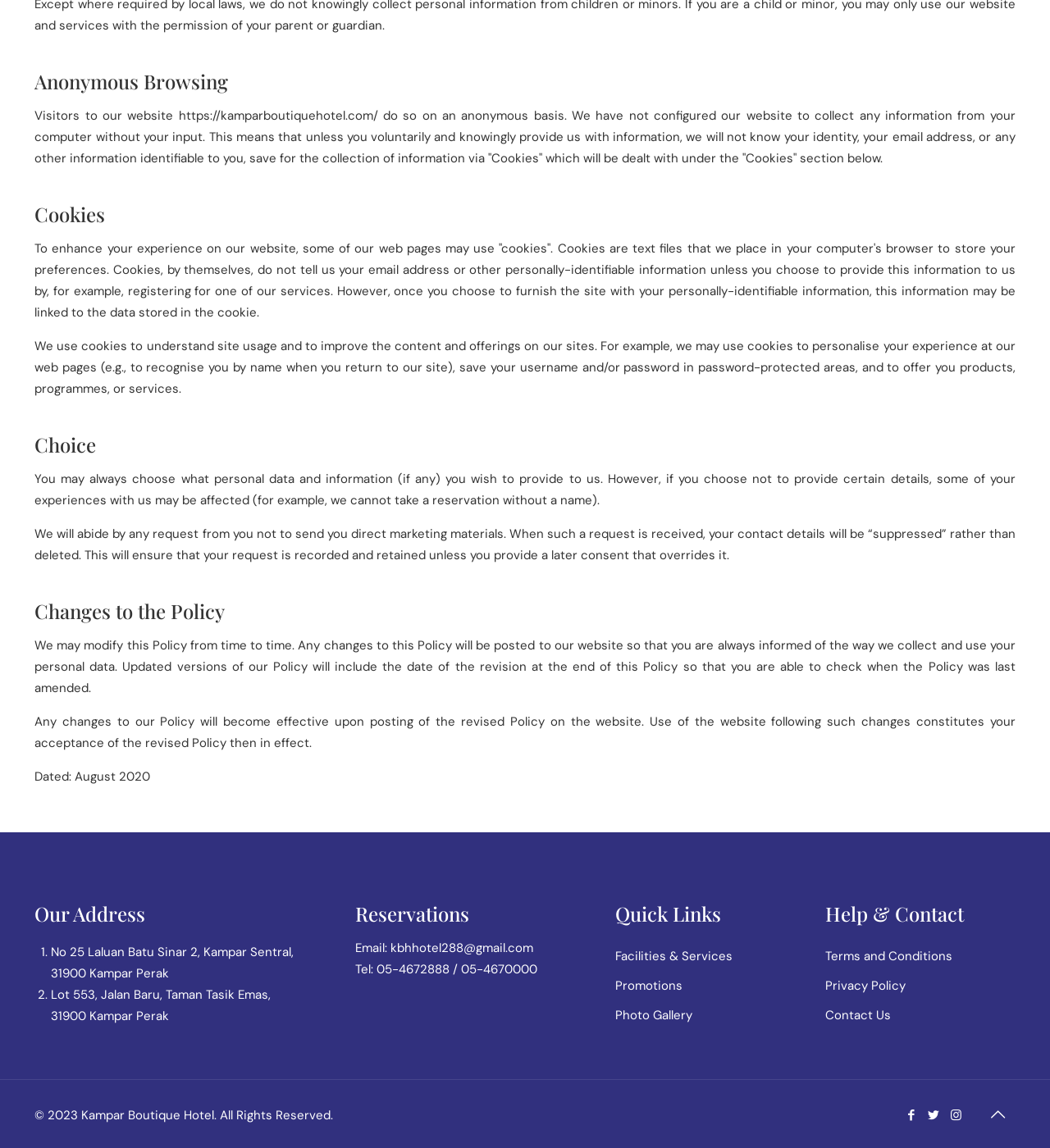What is the address of Kampar Boutique Hotel?
Please provide a comprehensive answer based on the information in the image.

The address is listed under the 'Our Address' section, which provides two locations: No 25 Laluan Batu Sinar 2, Kampar Sentral, 31900 Kampar Perak, and Lot 553, Jalan Baru, Taman Tasik Emas, 31900 Kampar Perak.